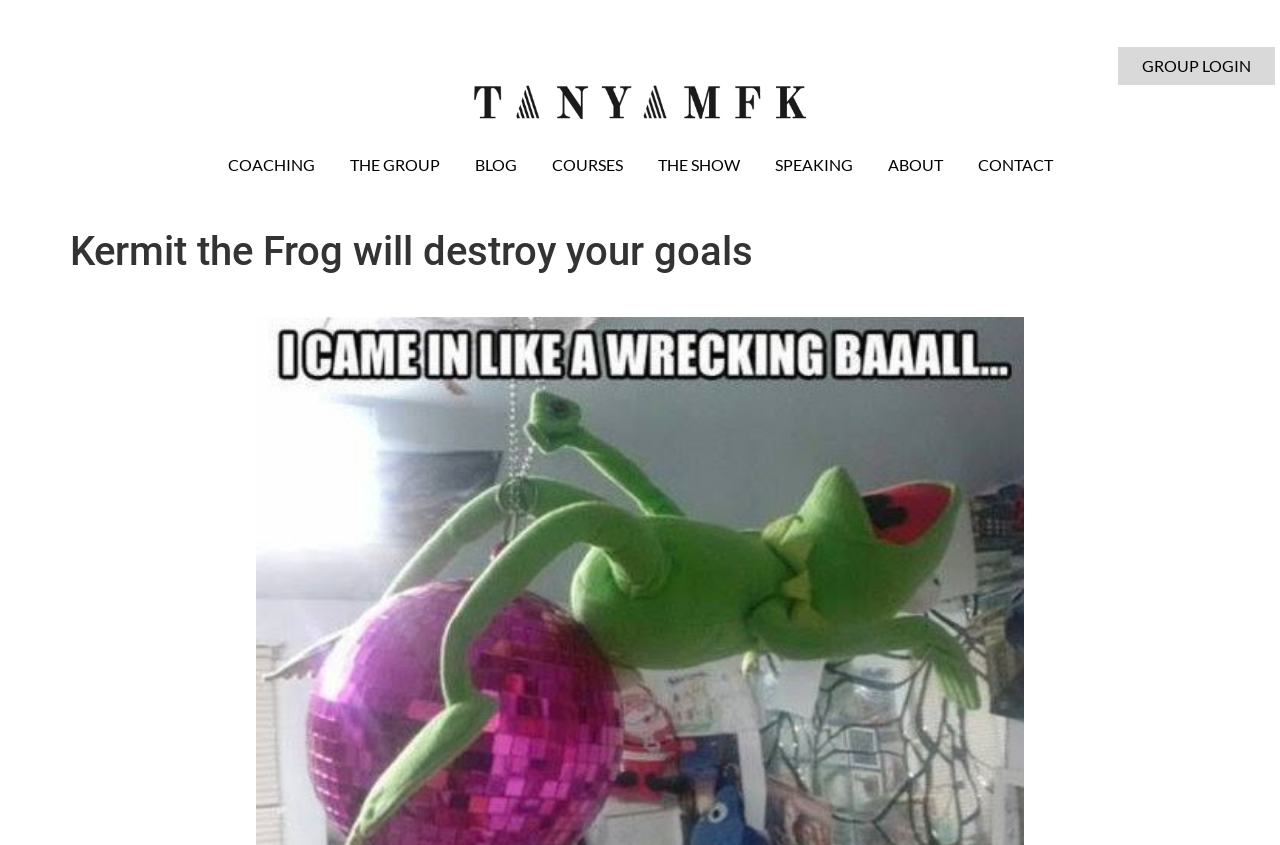What is the layout of the navigation menu?
Provide a detailed and extensive answer to the question.

By analyzing the bounding box coordinates of the navigation links, it's clear that they are arranged horizontally across the page, with each link positioned next to the other. This suggests a horizontal layout for the navigation menu.